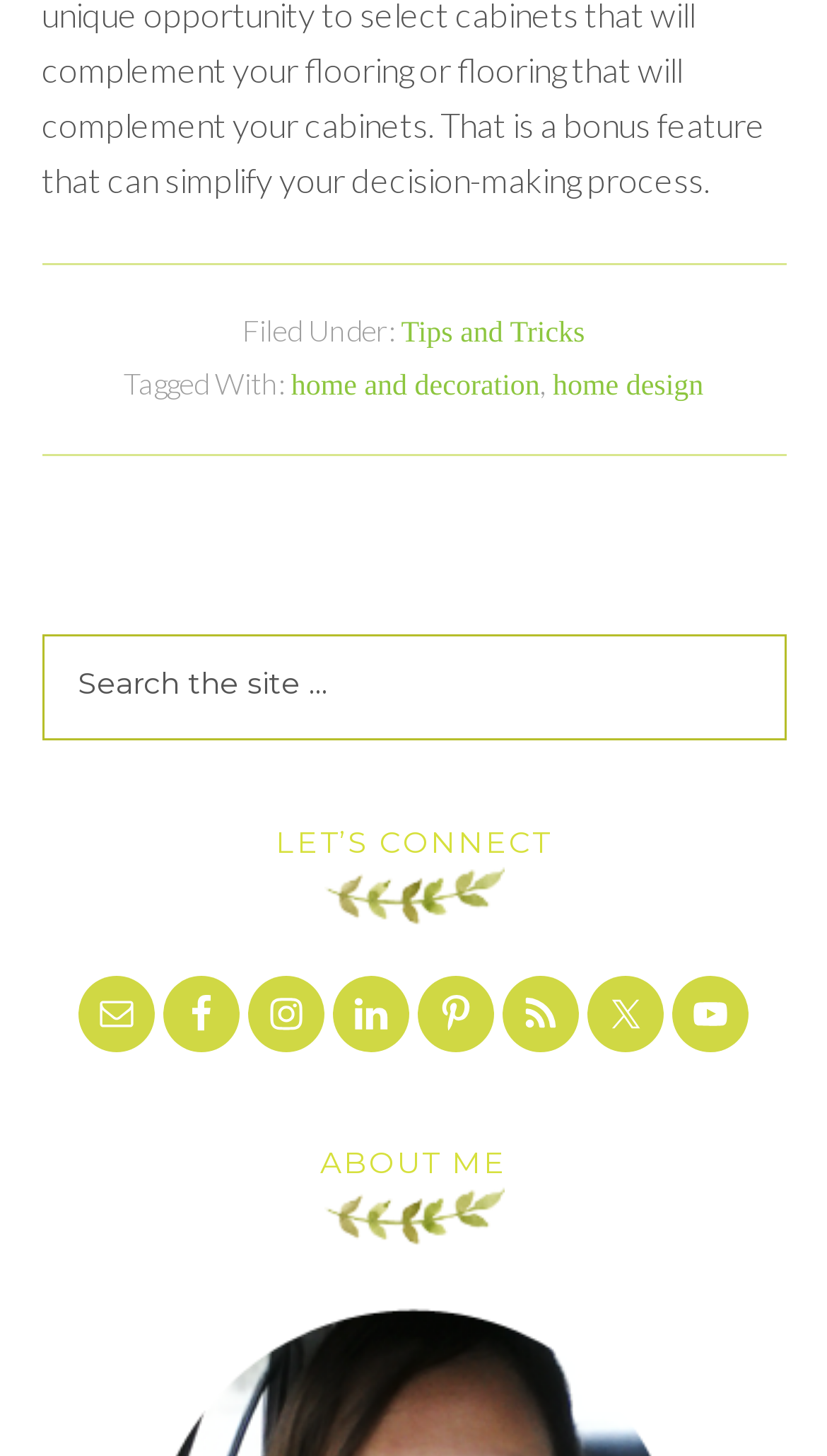Using the provided description name="s" placeholder="Search the site ...", find the bounding box coordinates for the UI element. Provide the coordinates in (top-left x, top-left y, bottom-right x, bottom-right y) format, ensuring all values are between 0 and 1.

[0.05, 0.436, 0.95, 0.509]